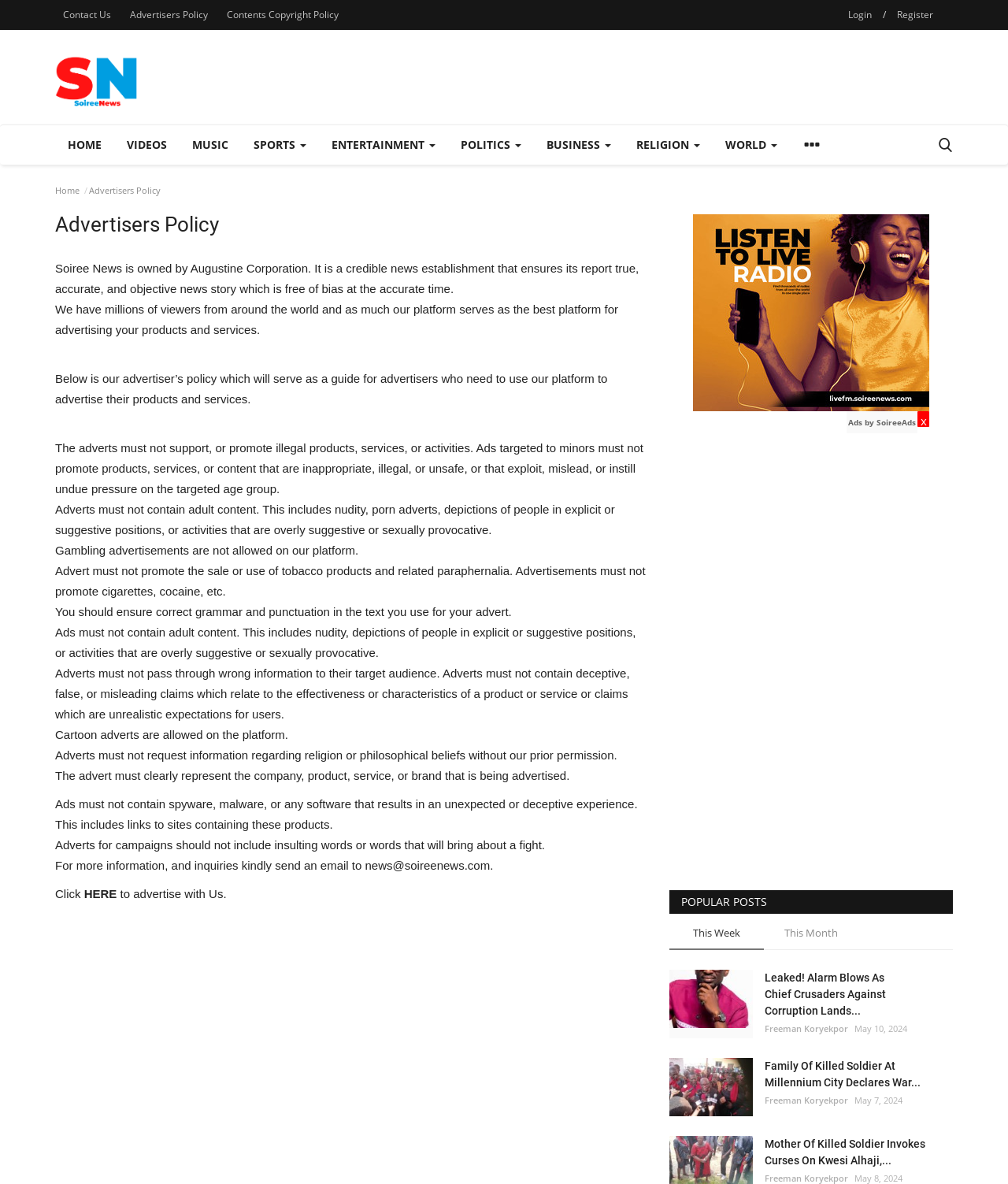Using the information in the image, could you please answer the following question in detail:
What is the name of the news establishment?

The name of the news establishment can be found in the static text 'Soiree News is owned by Augustine Corporation.' which is located at the top of the webpage.